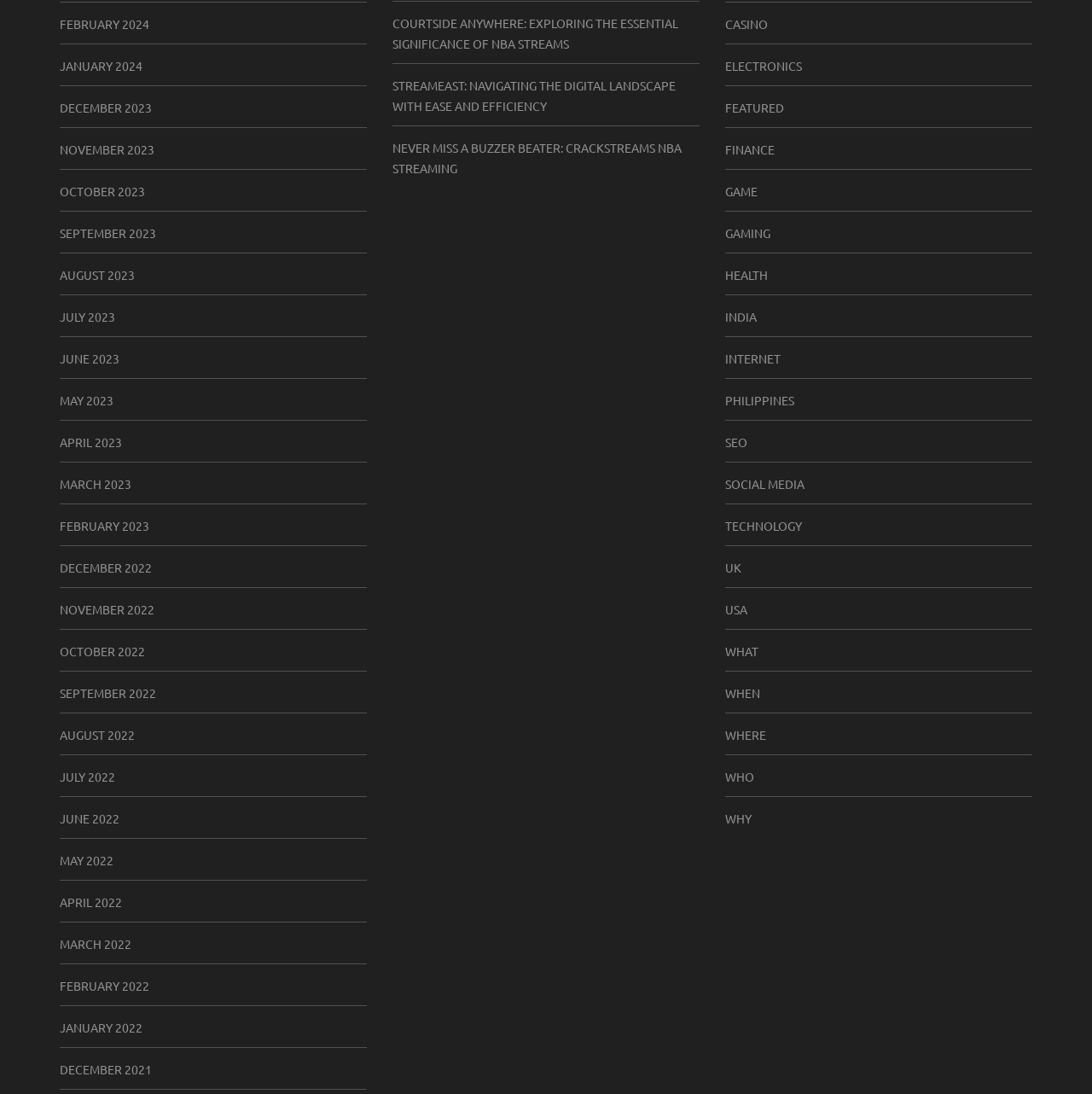Locate the bounding box coordinates of the area where you should click to accomplish the instruction: "Click on the '+1' button".

None